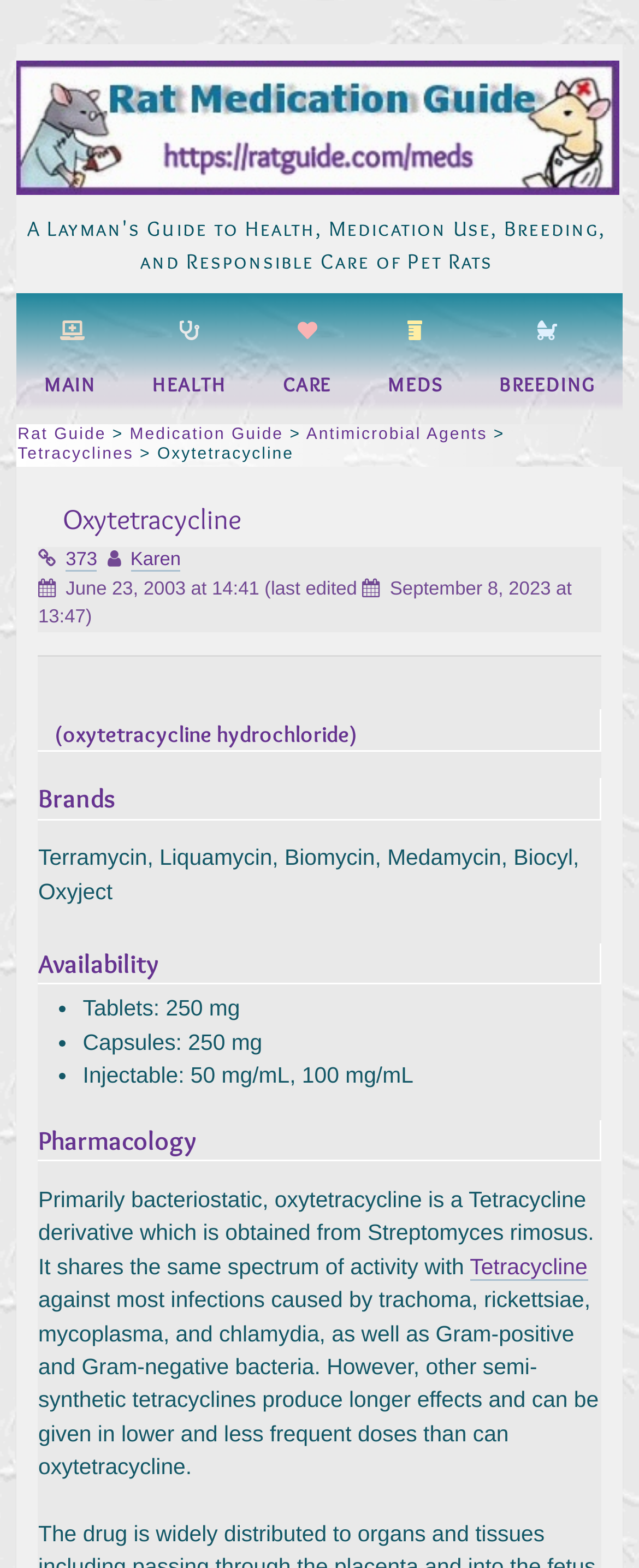Extract the bounding box coordinates for the HTML element that matches this description: "Care". The coordinates should be four float numbers between 0 and 1, i.e., [left, top, right, bottom].

[0.412, 0.221, 0.549, 0.271]